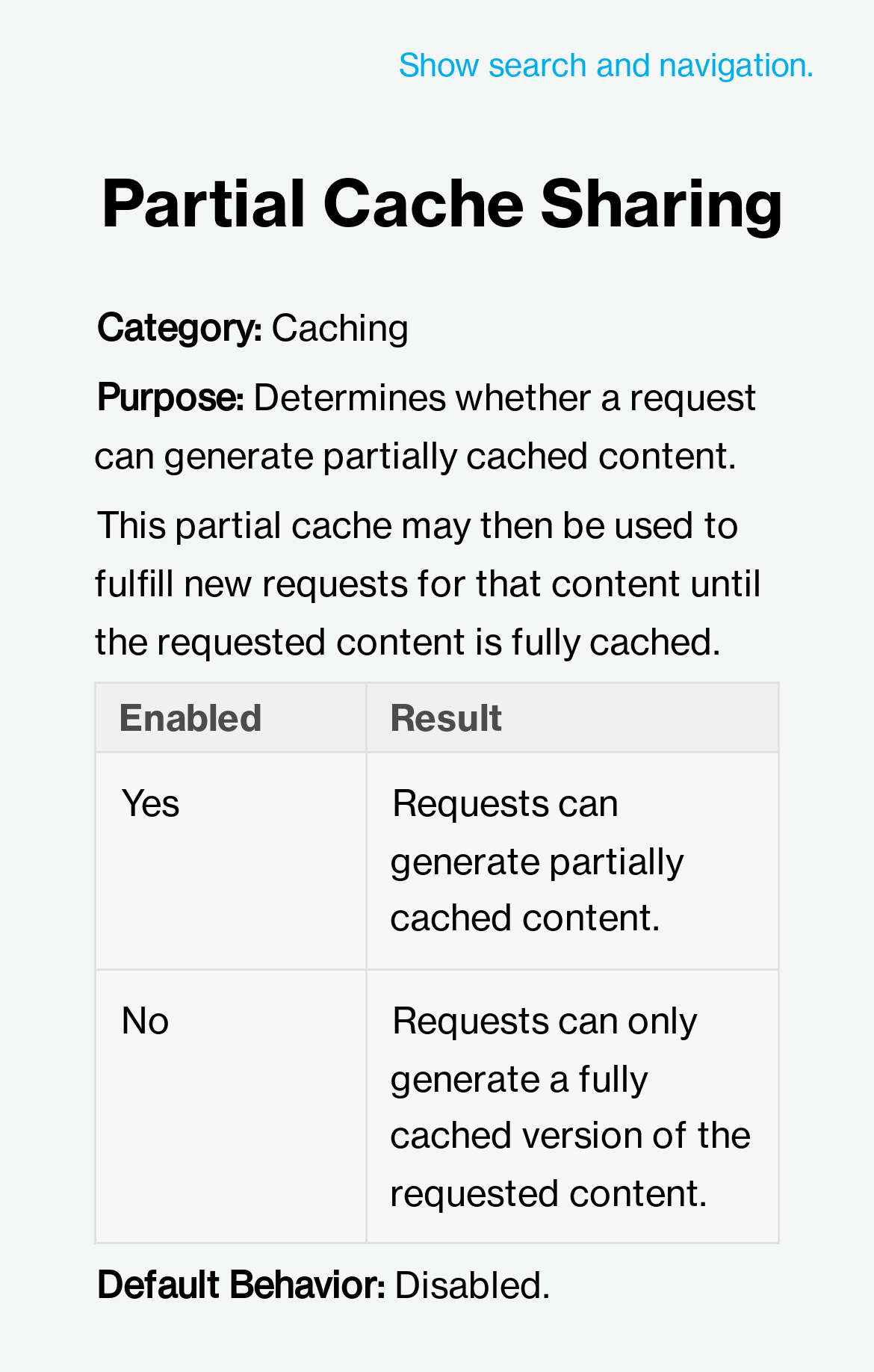Please find and generate the text of the main heading on the webpage.

Partial Cache Sharing